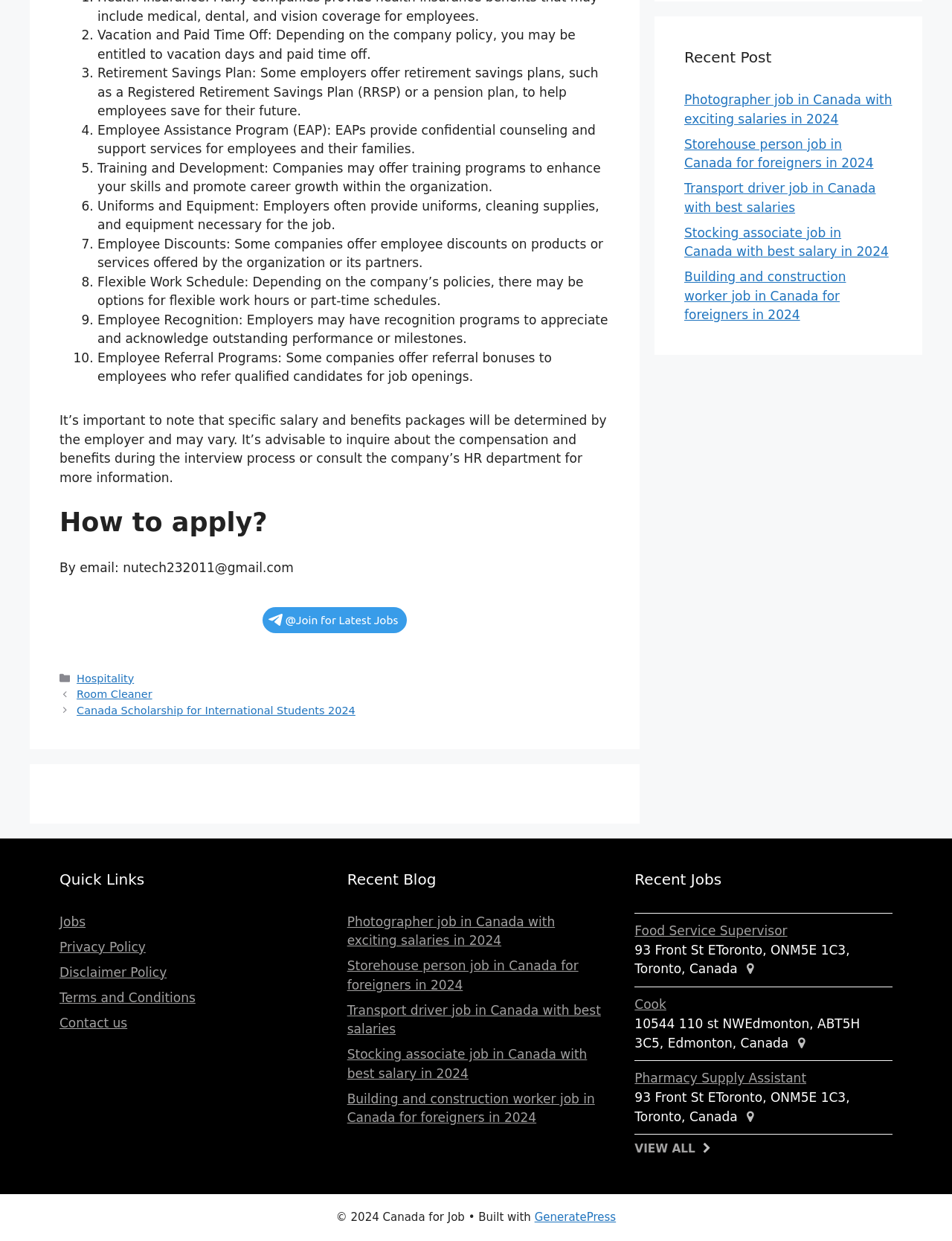Locate the bounding box coordinates of the area where you should click to accomplish the instruction: "Visit Antenna place in the forest".

None